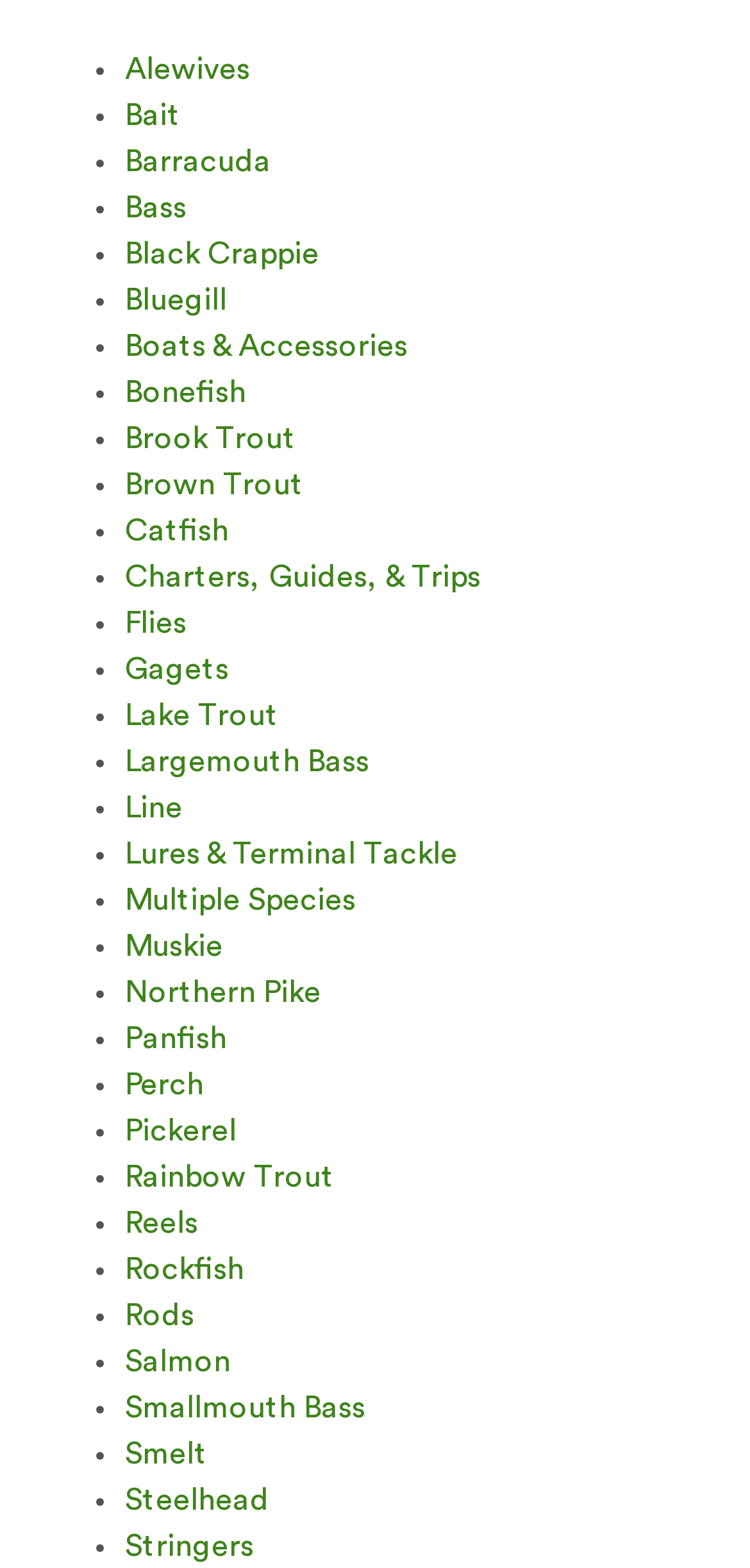Provide the bounding box coordinates of the UI element that matches the description: "Panfish".

[0.167, 0.652, 0.303, 0.672]